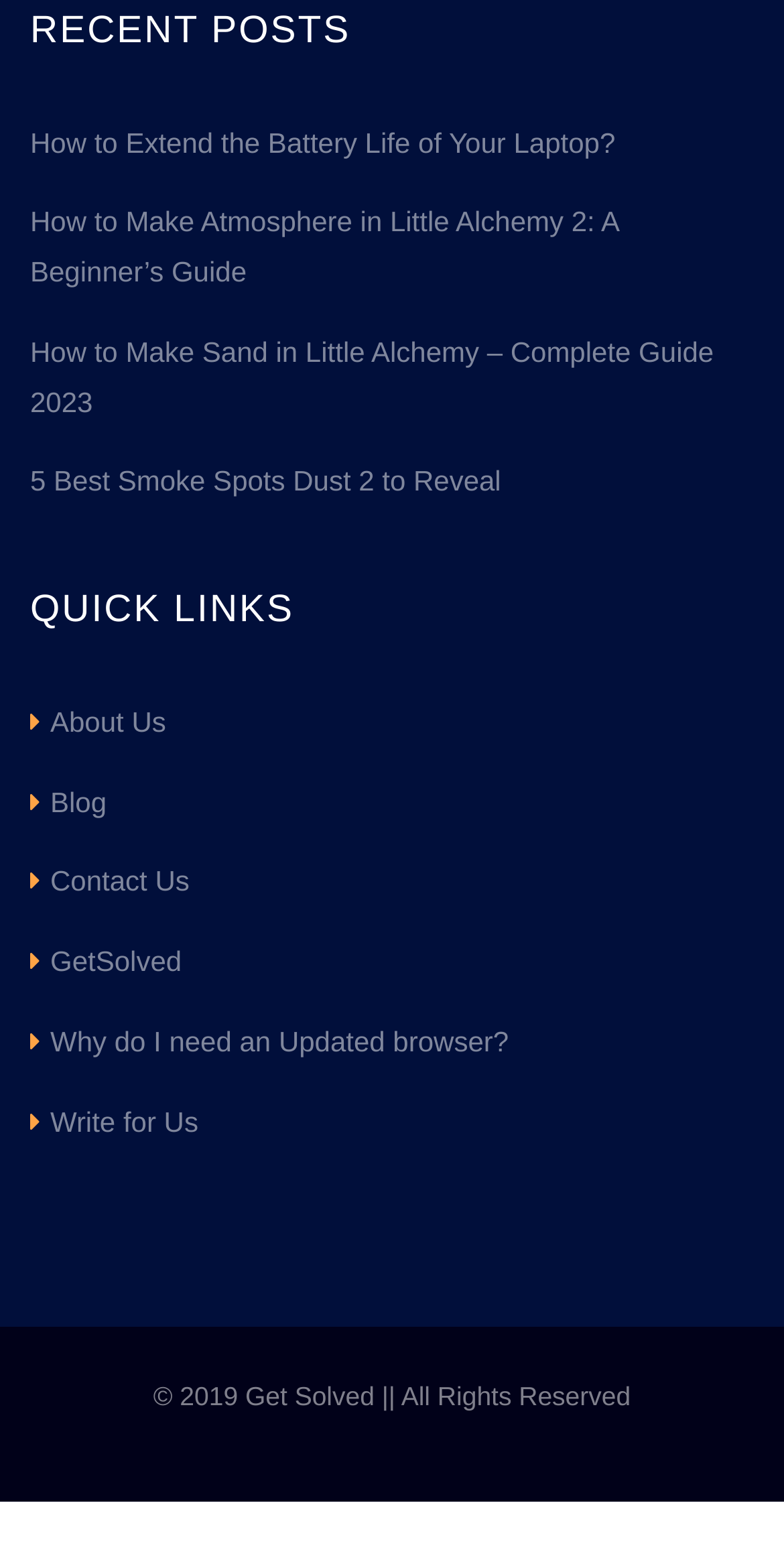Please identify the bounding box coordinates of the element's region that needs to be clicked to fulfill the following instruction: "Go to the about us page". The bounding box coordinates should consist of four float numbers between 0 and 1, i.e., [left, top, right, bottom].

[0.038, 0.445, 0.212, 0.476]